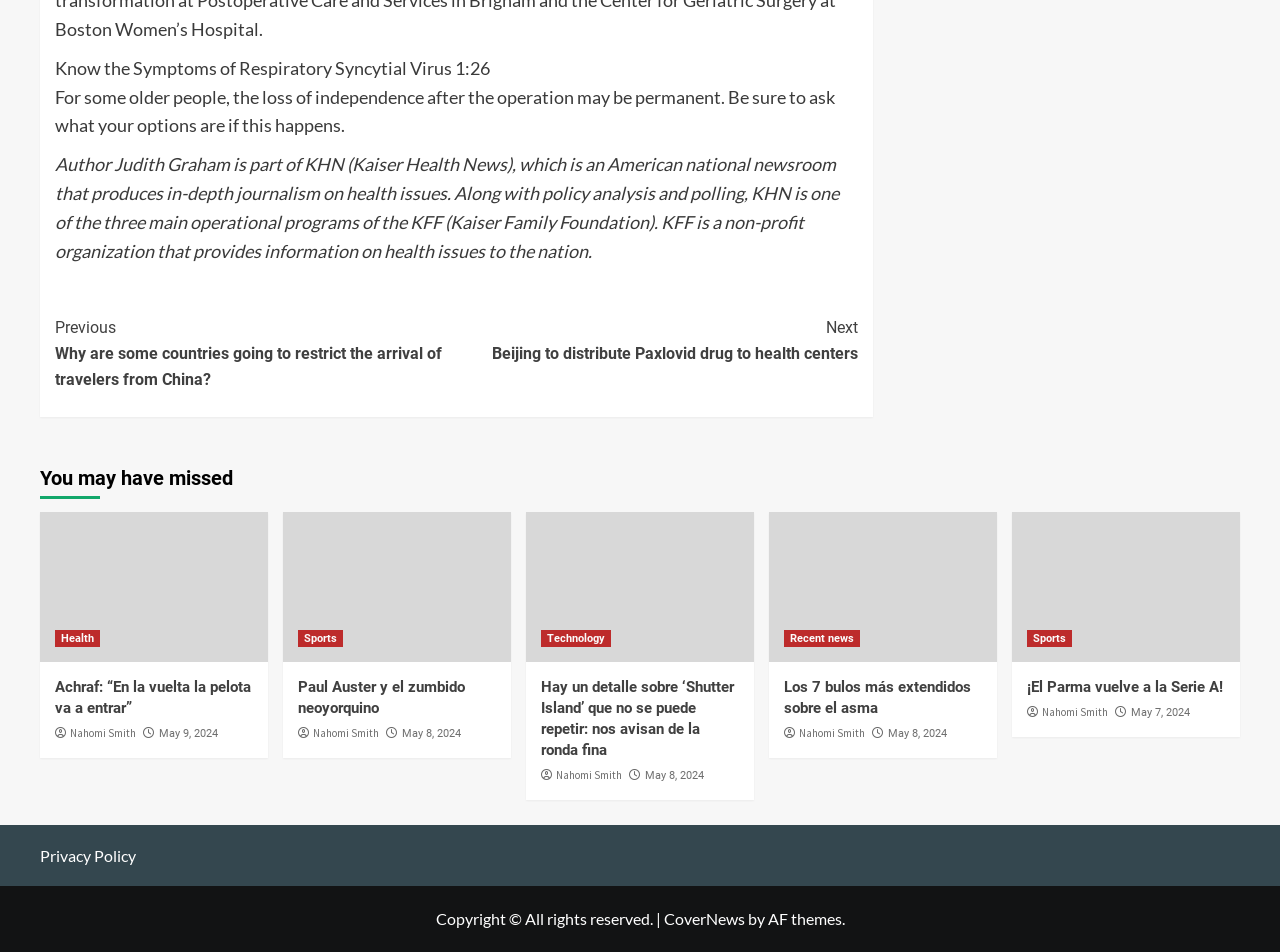Locate the bounding box coordinates of the UI element described by: "Nahomi Smith". Provide the coordinates as four float numbers between 0 and 1, formatted as [left, top, right, bottom].

[0.624, 0.763, 0.676, 0.777]